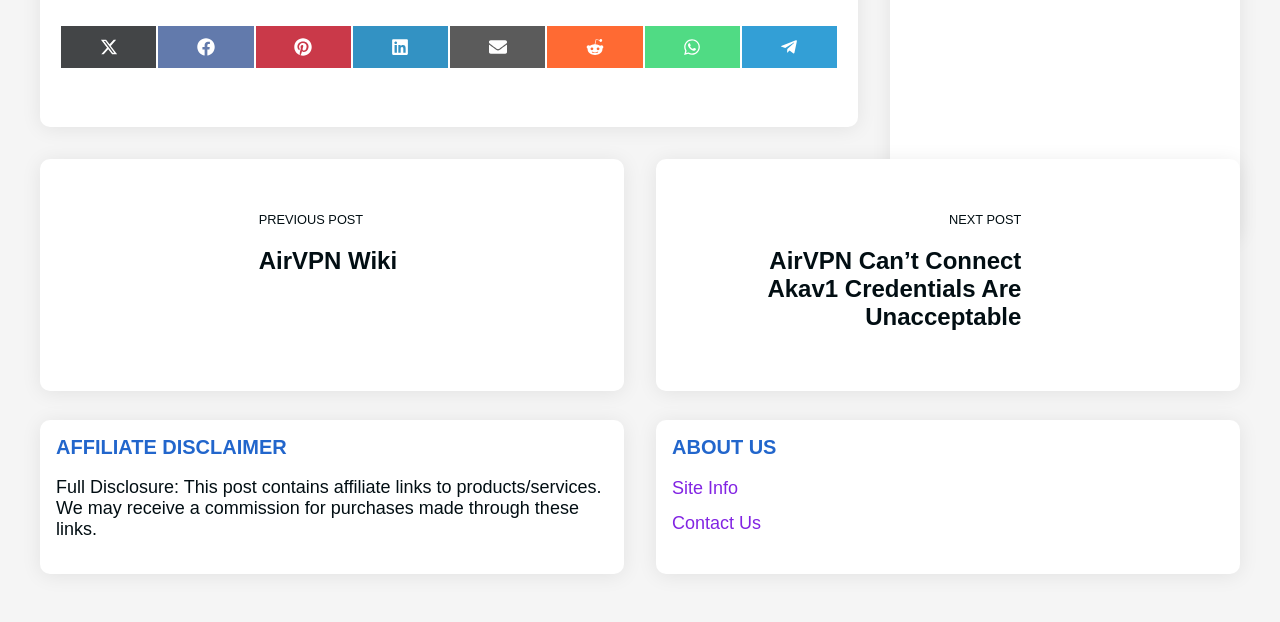Bounding box coordinates should be provided in the format (top-left x, top-left y, bottom-right x, bottom-right y) with all values between 0 and 1. Identify the bounding box for this UI element: Previous Post AirVPN Wiki

[0.031, 0.256, 0.488, 0.628]